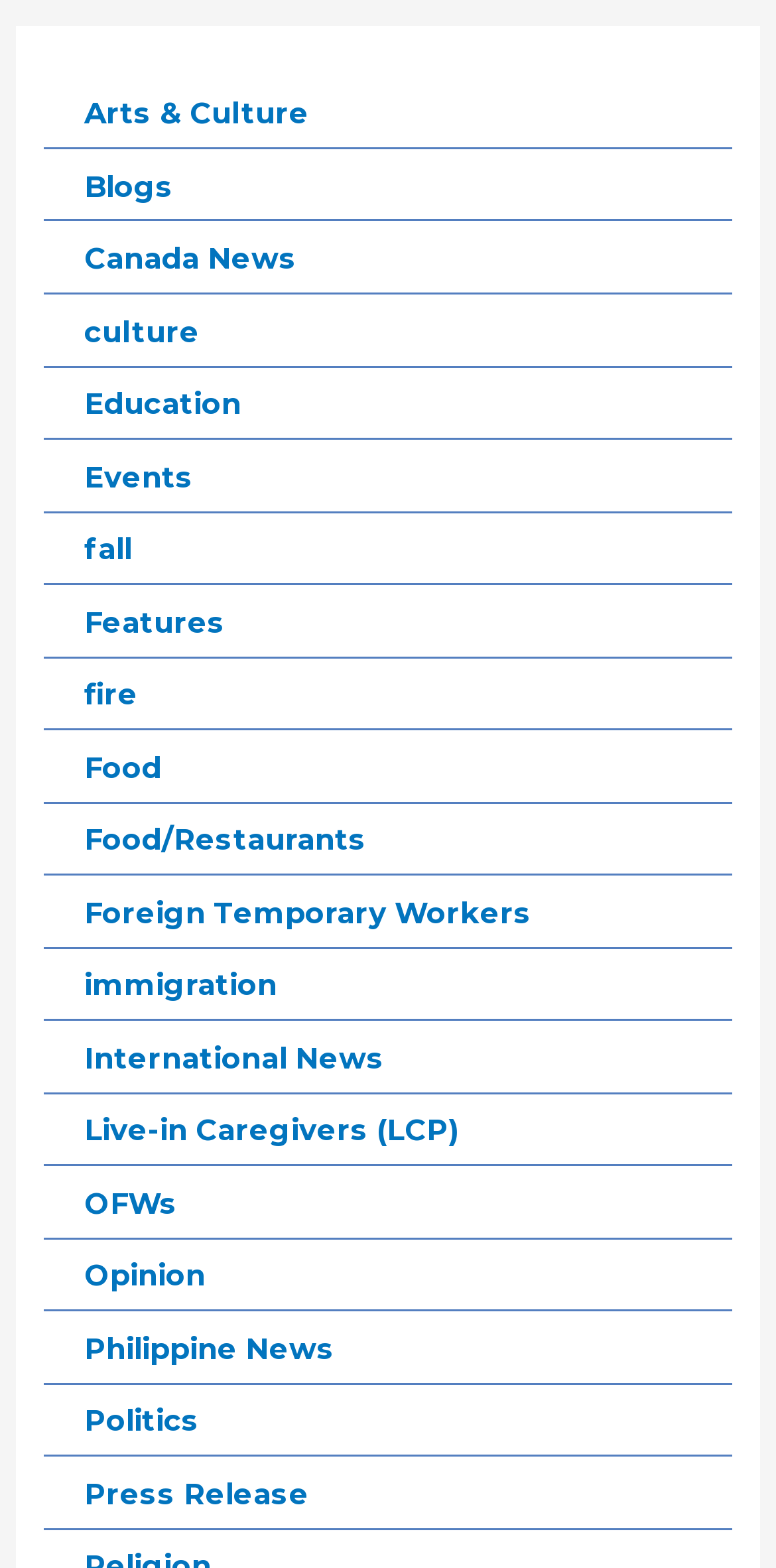What is the first category listed?
Please provide a single word or phrase as your answer based on the image.

Arts & Culture